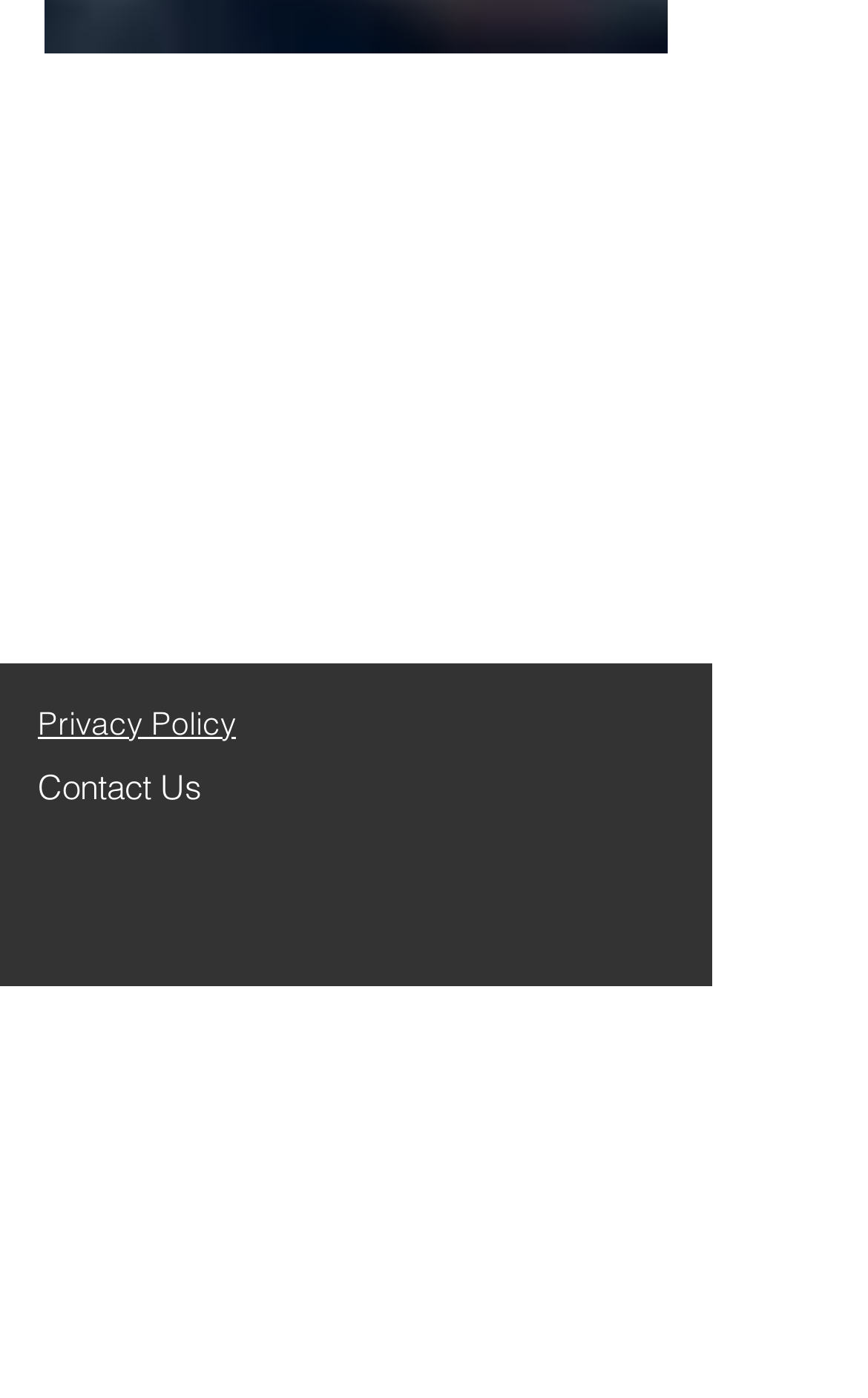Determine the bounding box coordinates of the area to click in order to meet this instruction: "Go to Facebook".

[0.623, 0.906, 0.713, 0.961]